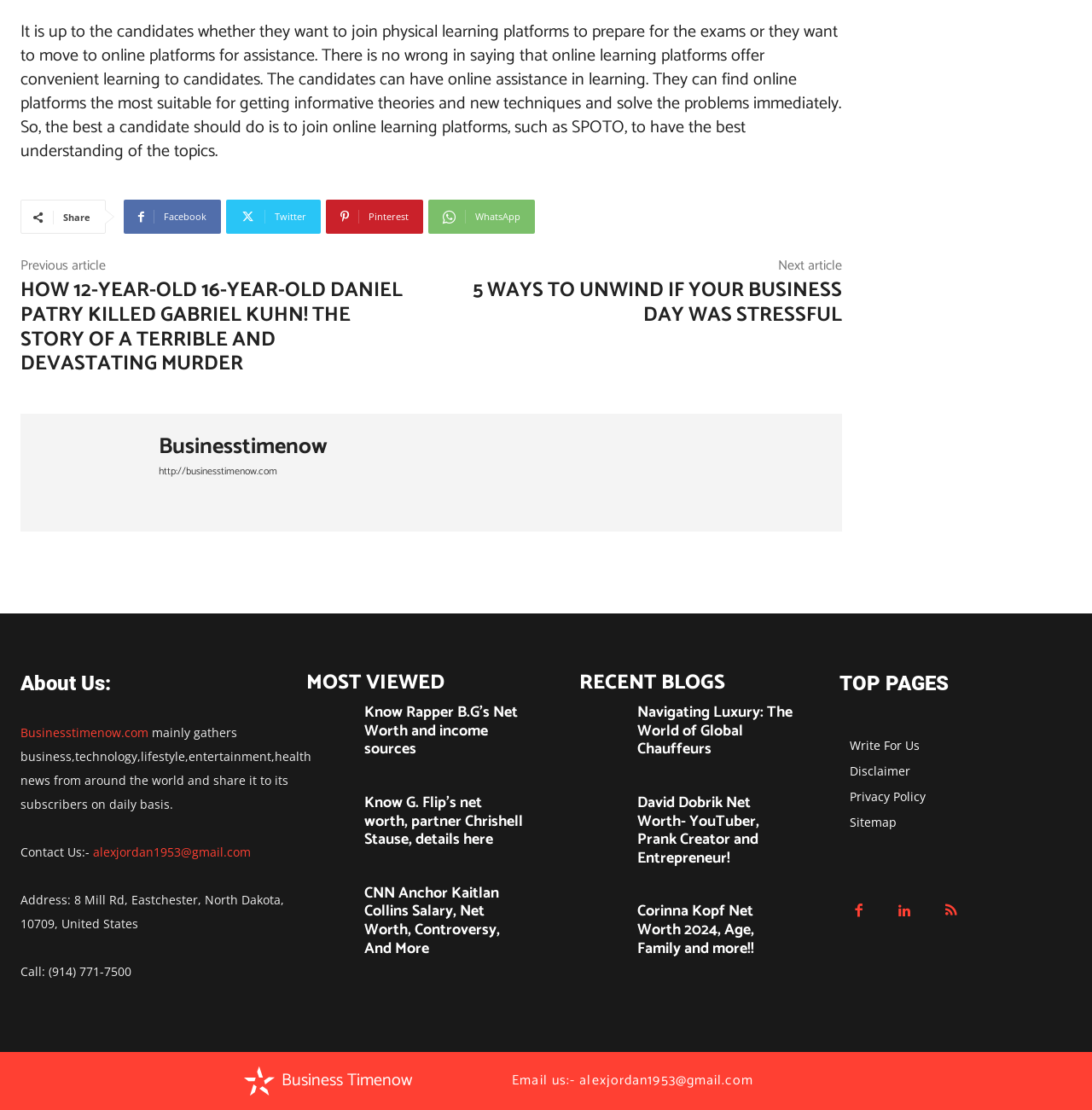Pinpoint the bounding box coordinates of the clickable element to carry out the following instruction: "Contact us via email."

[0.085, 0.76, 0.23, 0.775]